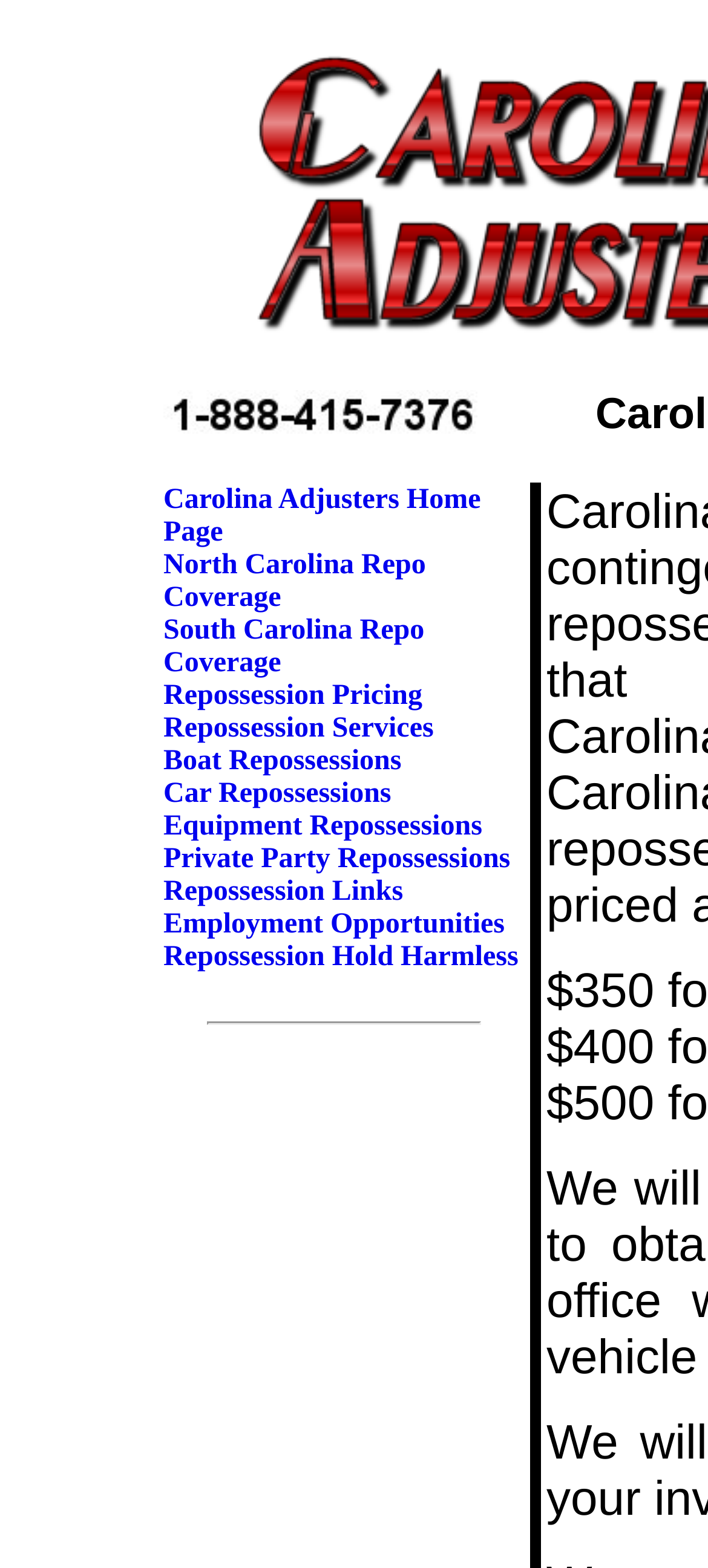Determine the bounding box coordinates for the area you should click to complete the following instruction: "View North Carolina Repo Coverage".

[0.231, 0.35, 0.602, 0.391]